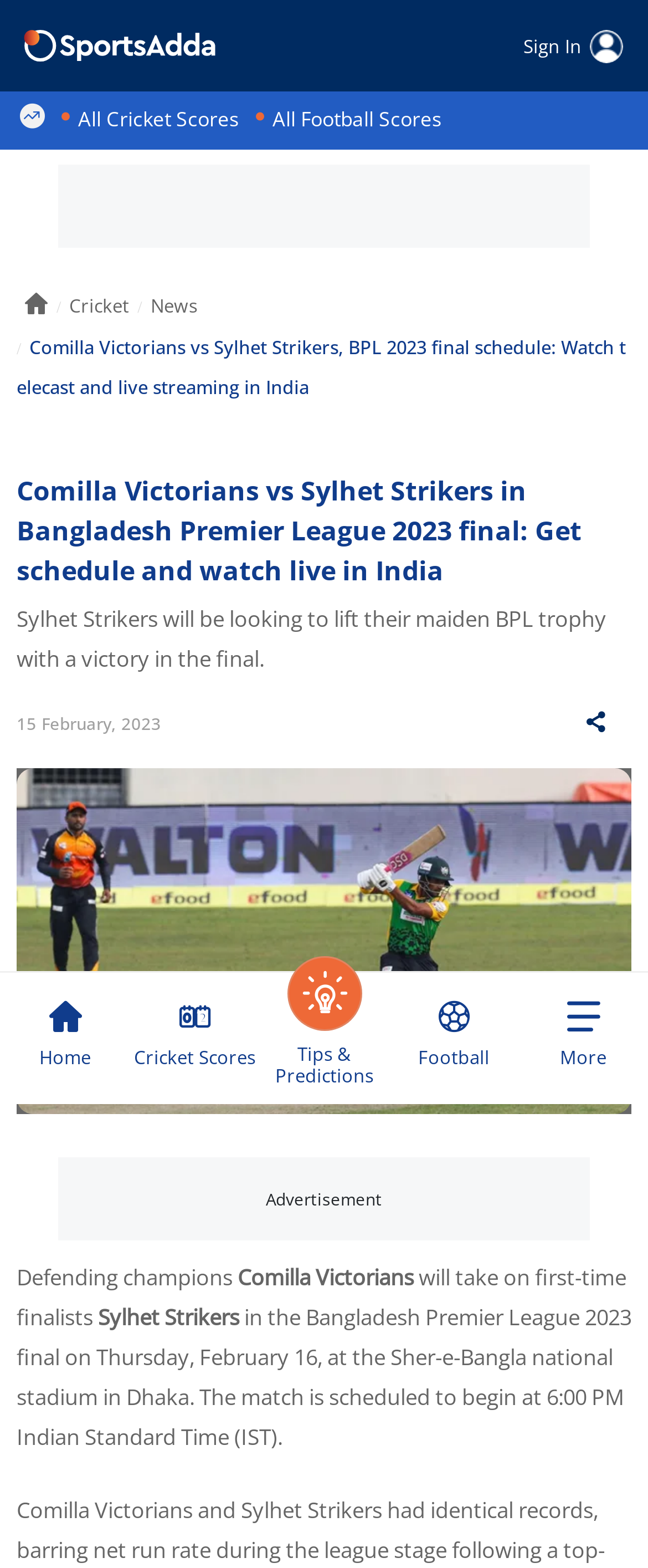What is the date of the final match?
Using the details shown in the screenshot, provide a comprehensive answer to the question.

I found the answer by looking at the text 'Thursday, February 16' which is mentioned in the paragraph describing the schedule of the final match.